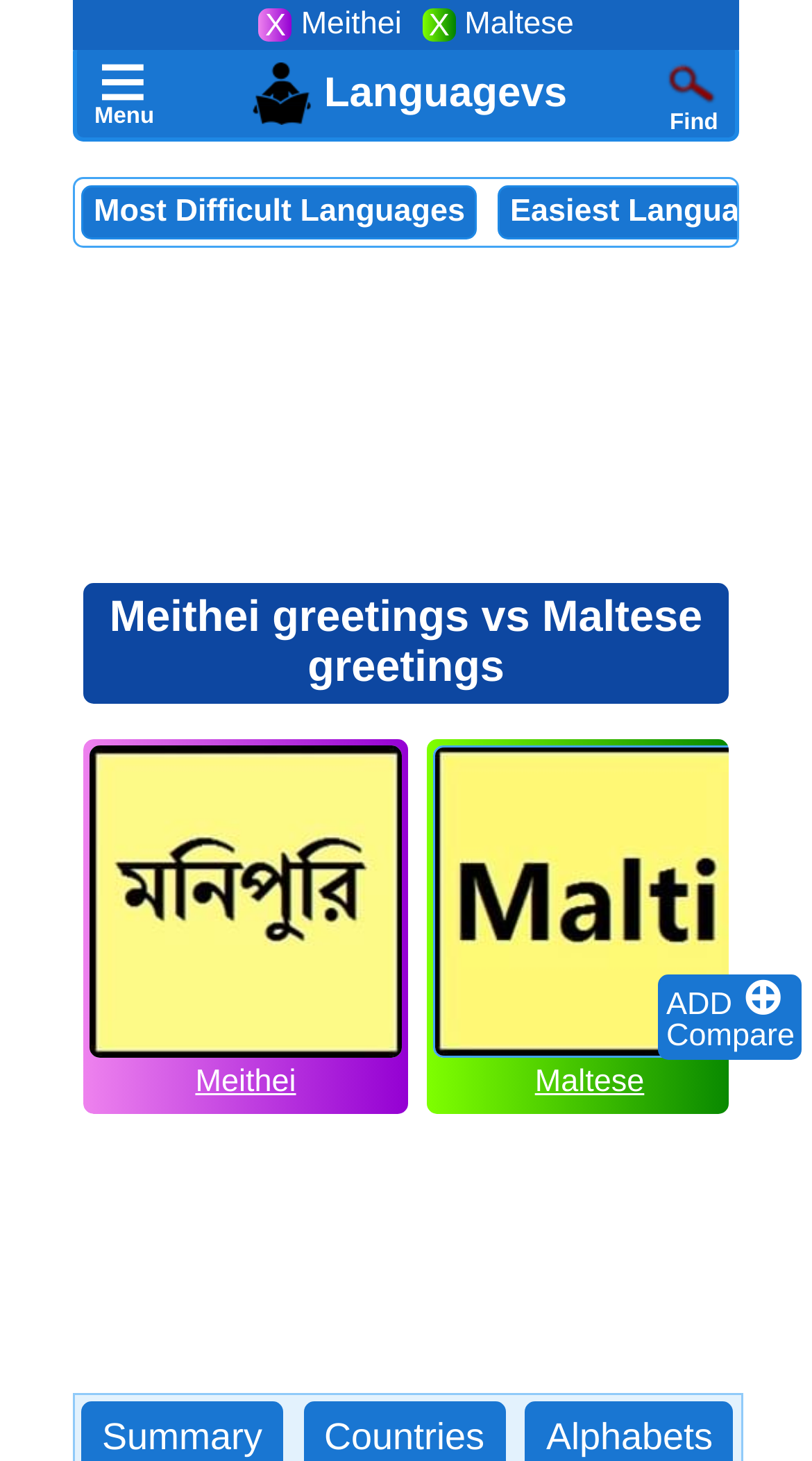Locate the bounding box coordinates of the element I should click to achieve the following instruction: "Compare languages".

[0.821, 0.697, 0.979, 0.721]